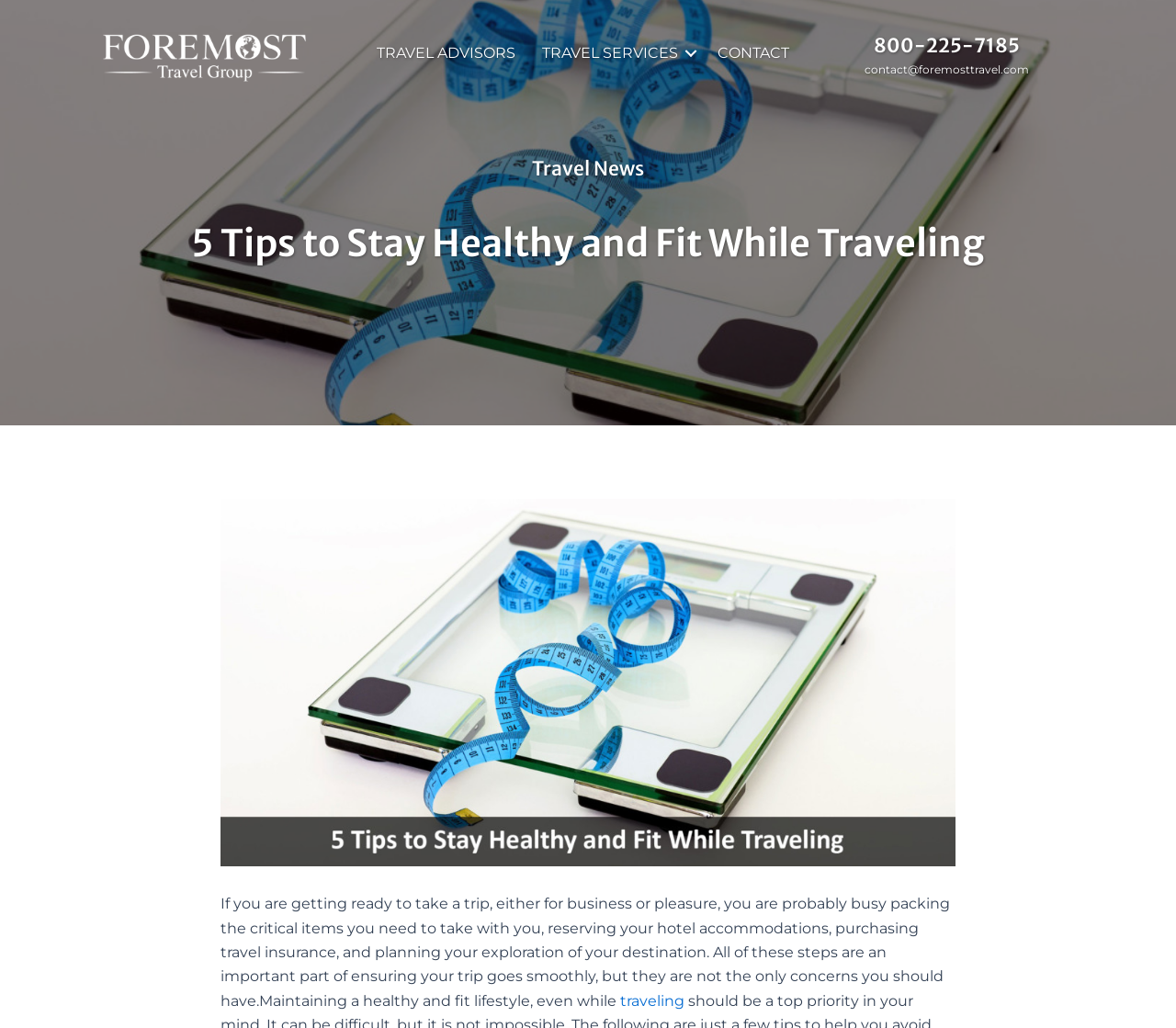Find the bounding box coordinates for the element that must be clicked to complete the instruction: "click the logo". The coordinates should be four float numbers between 0 and 1, indicated as [left, top, right, bottom].

[0.086, 0.047, 0.261, 0.064]